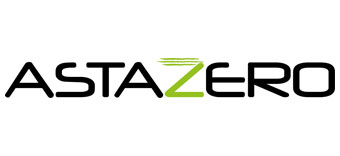Where is AstaZero located?
Provide a short answer using one word or a brief phrase based on the image.

Sweden